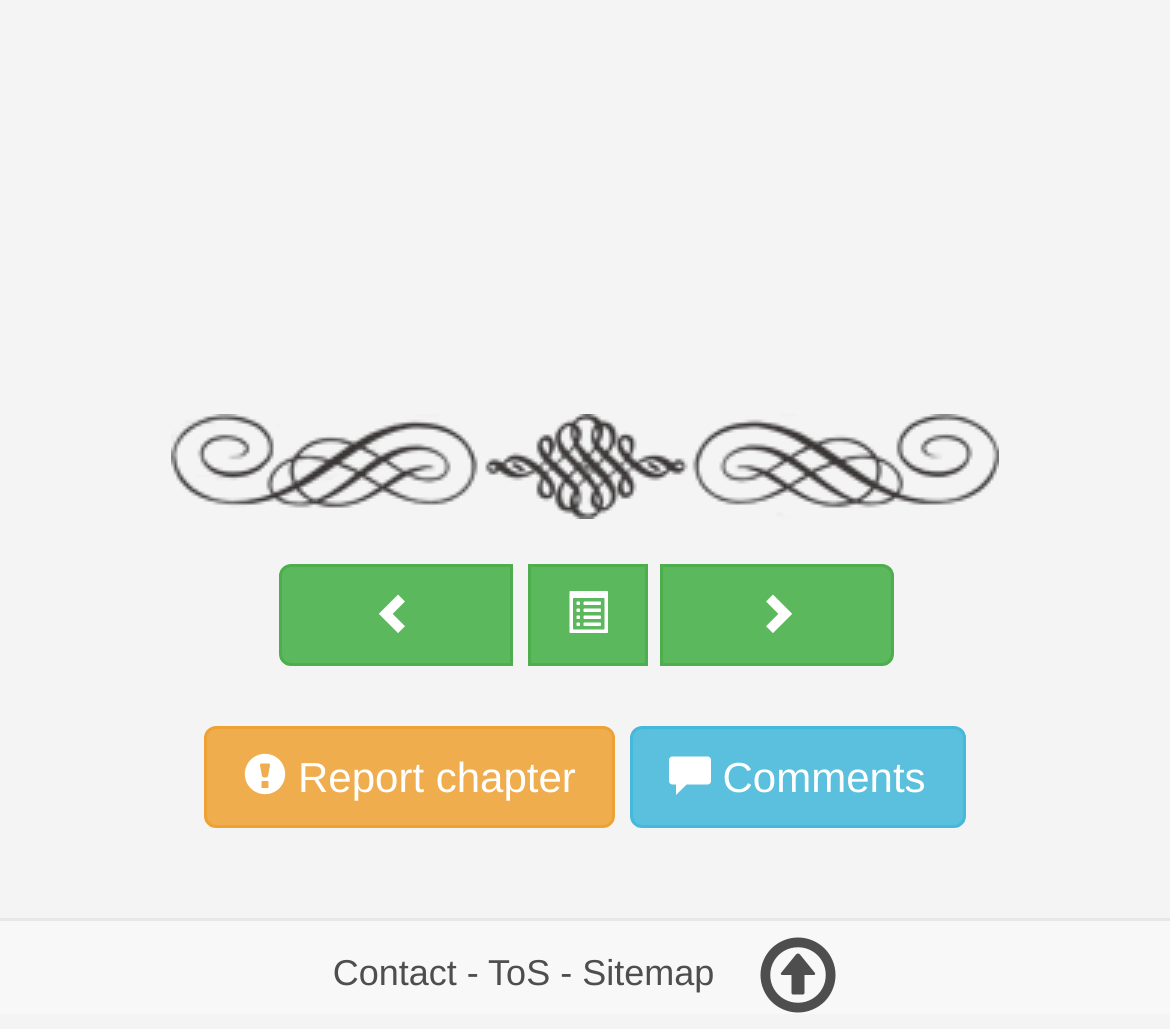Determine the bounding box coordinates of the UI element described below. Use the format (top-left x, top-left y, bottom-right x, bottom-right y) with floating point numbers between 0 and 1: Prev Chapter

[0.237, 0.549, 0.437, 0.648]